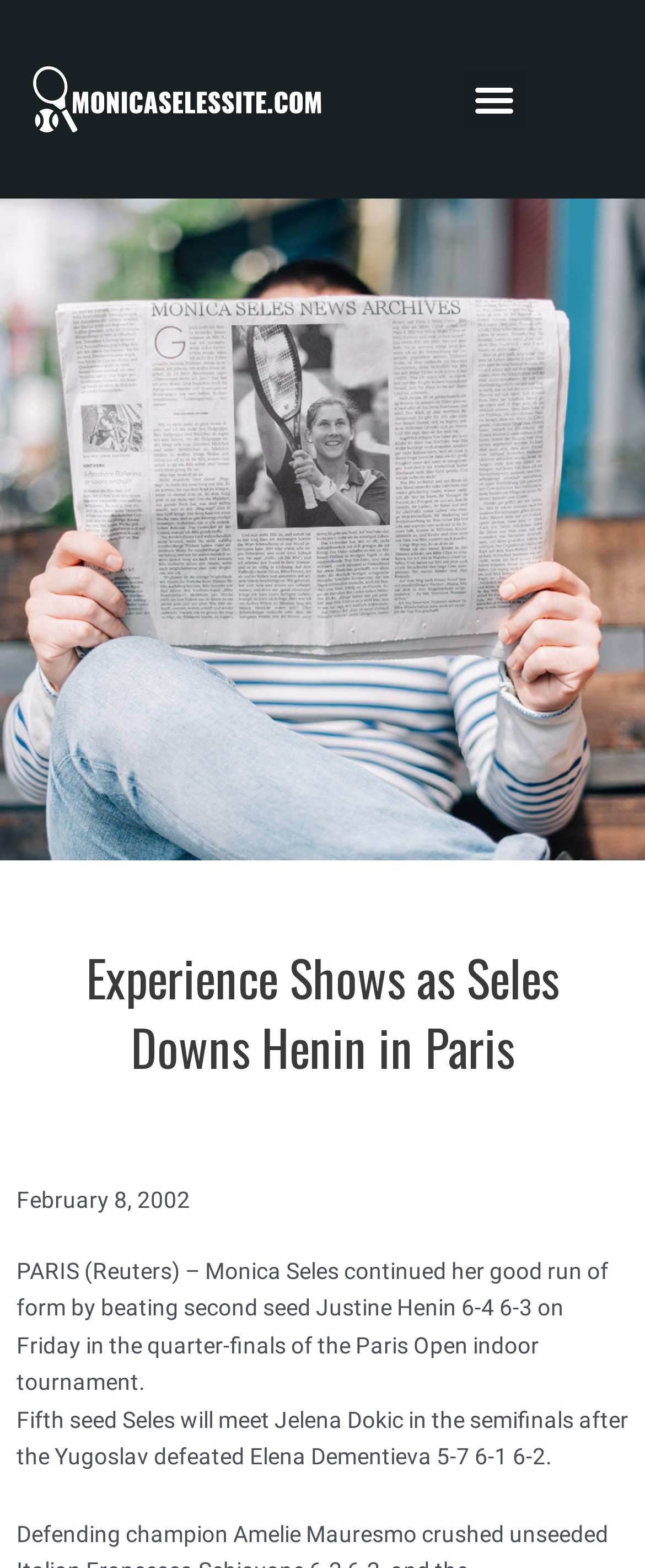What is the ranking of Monica Seles in the Paris Open indoor tournament?
Please respond to the question thoroughly and include all relevant details.

I found the answer by reading the StaticText element that describes Monica Seles' ranking, which states that Fifth seed Seles will meet Jelena Dokic in the semifinals.